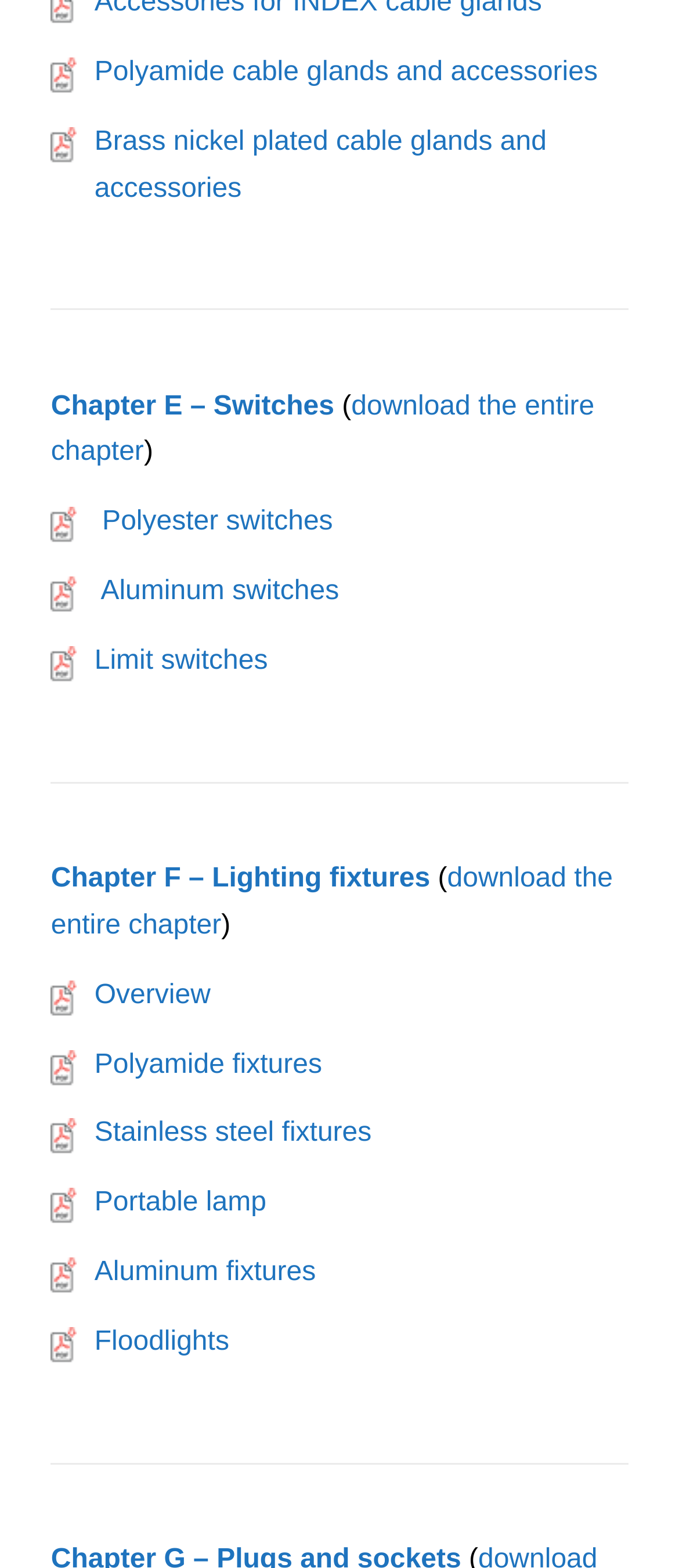Locate the bounding box coordinates of the clickable element to fulfill the following instruction: "go to Polyamide cable glands and accessories". Provide the coordinates as four float numbers between 0 and 1 in the format [left, top, right, bottom].

[0.139, 0.037, 0.88, 0.056]